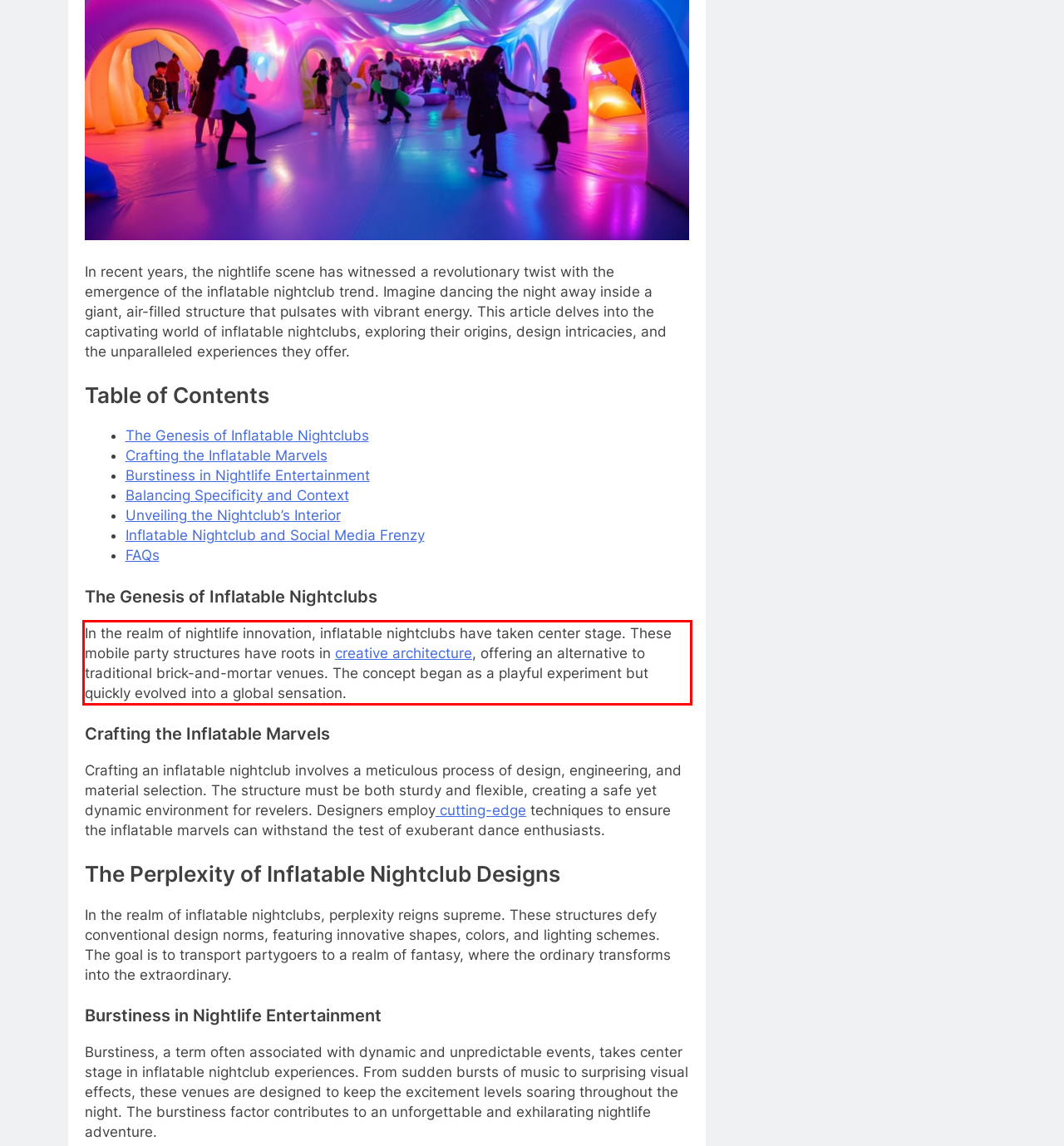Given a webpage screenshot, identify the text inside the red bounding box using OCR and extract it.

In the realm of nightlife innovation, inflatable nightclubs have taken center stage. These mobile party structures have roots in creative architecture, offering an alternative to traditional brick-and-mortar venues. The concept began as a playful experiment but quickly evolved into a global sensation.